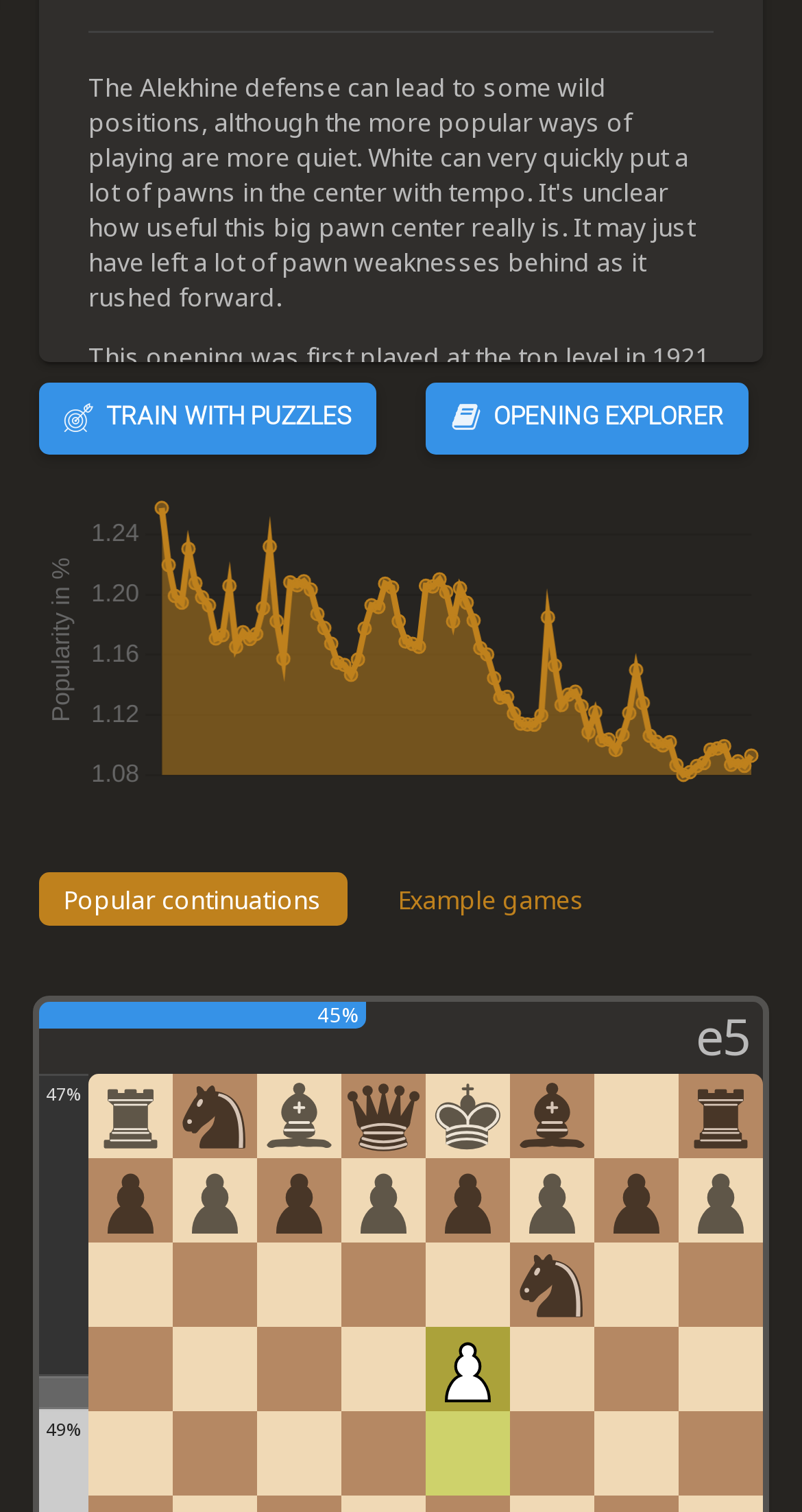Answer the question in a single word or phrase:
What is the percentage of draws in example games?

4%